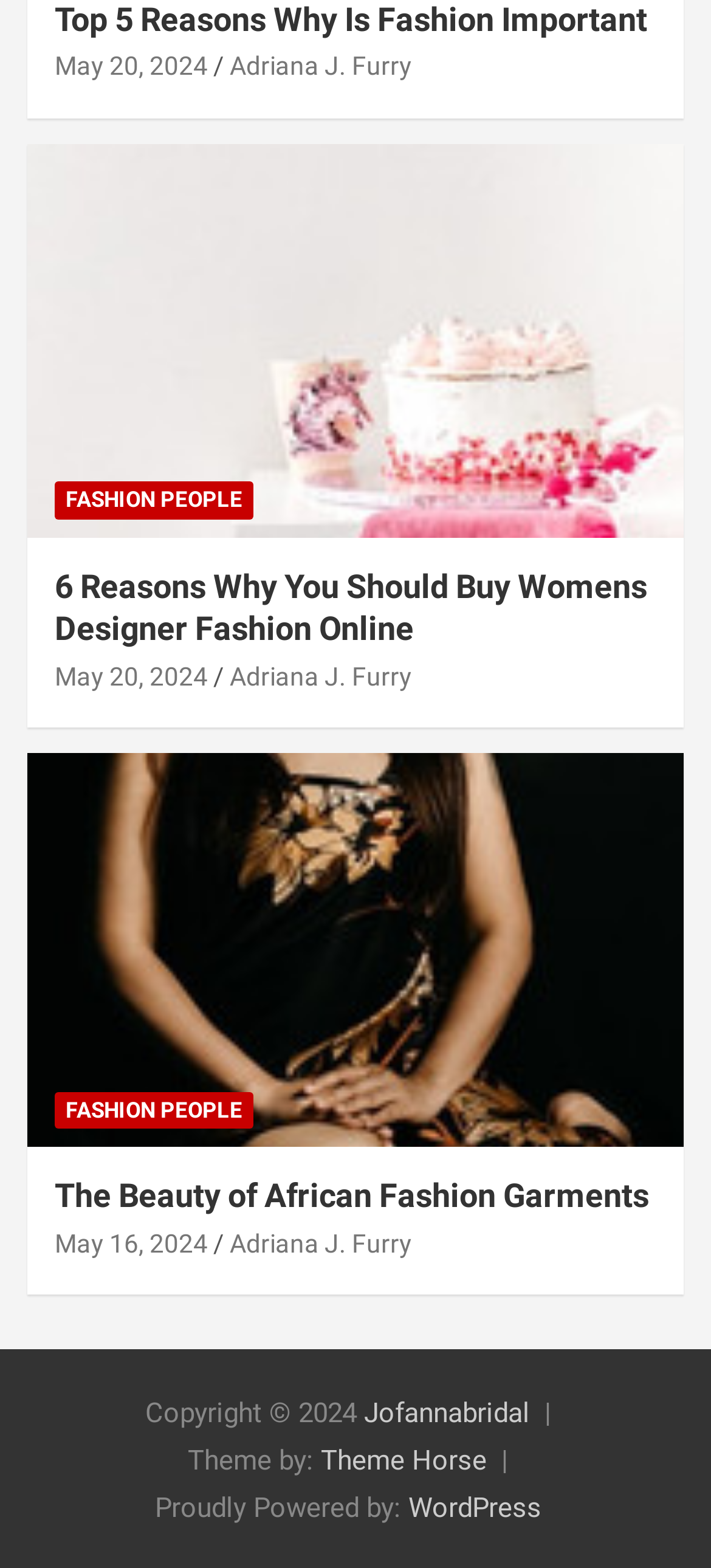What is the theme of the webpage provided by?
Please give a detailed and elaborate answer to the question.

I found the text 'Theme by:' at the bottom of the webpage, followed by a link to 'Theme Horse', which suggests that the theme of the webpage is provided by Theme Horse.